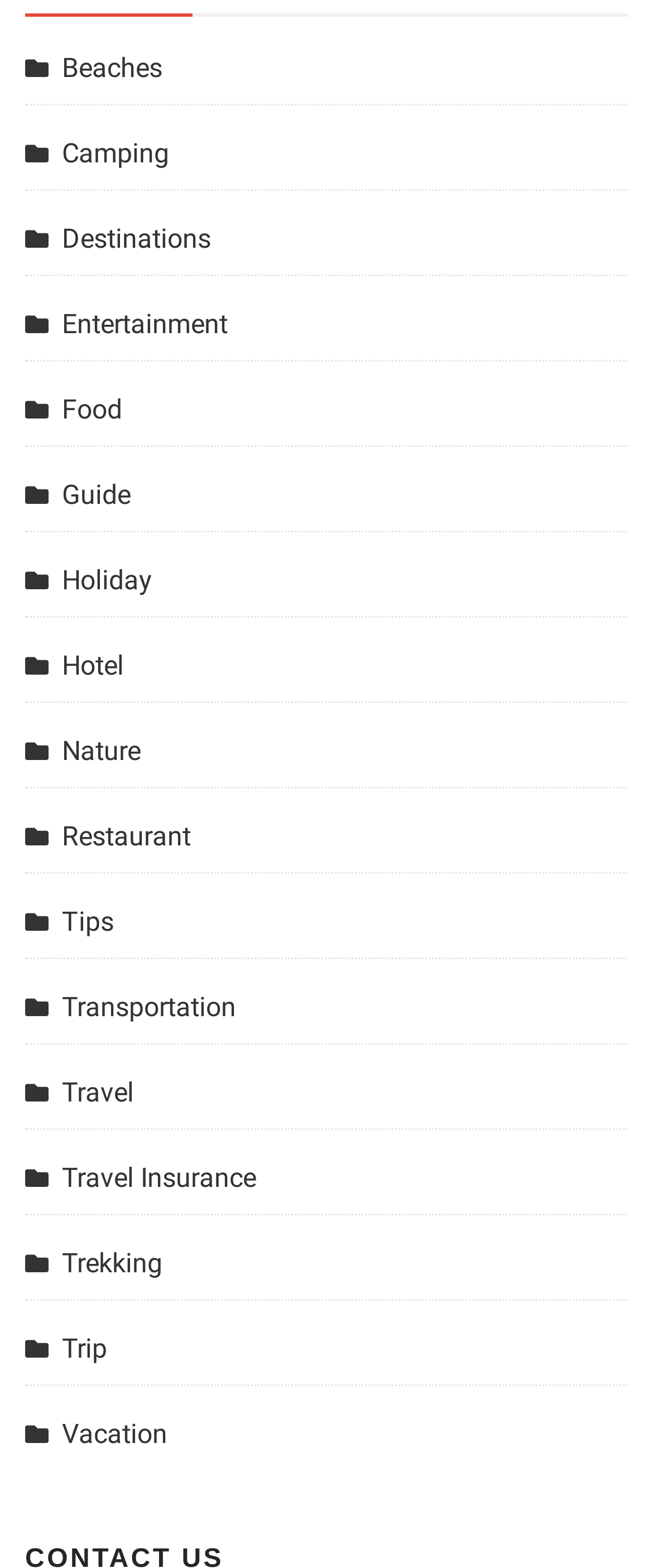Identify the bounding box coordinates of the clickable section necessary to follow the following instruction: "Discover destinations". The coordinates should be presented as four float numbers from 0 to 1, i.e., [left, top, right, bottom].

[0.038, 0.136, 0.323, 0.17]